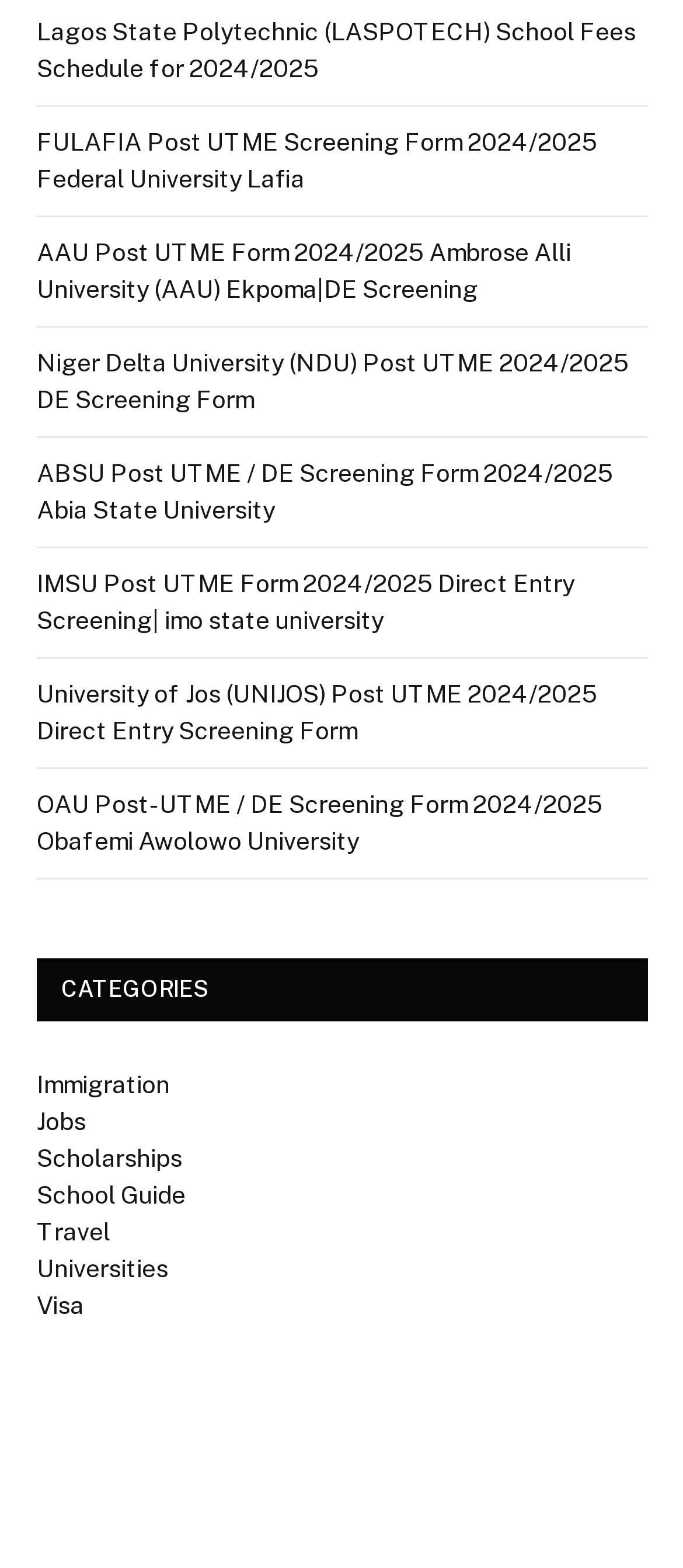How many links are related to universities? From the image, respond with a single word or brief phrase.

7